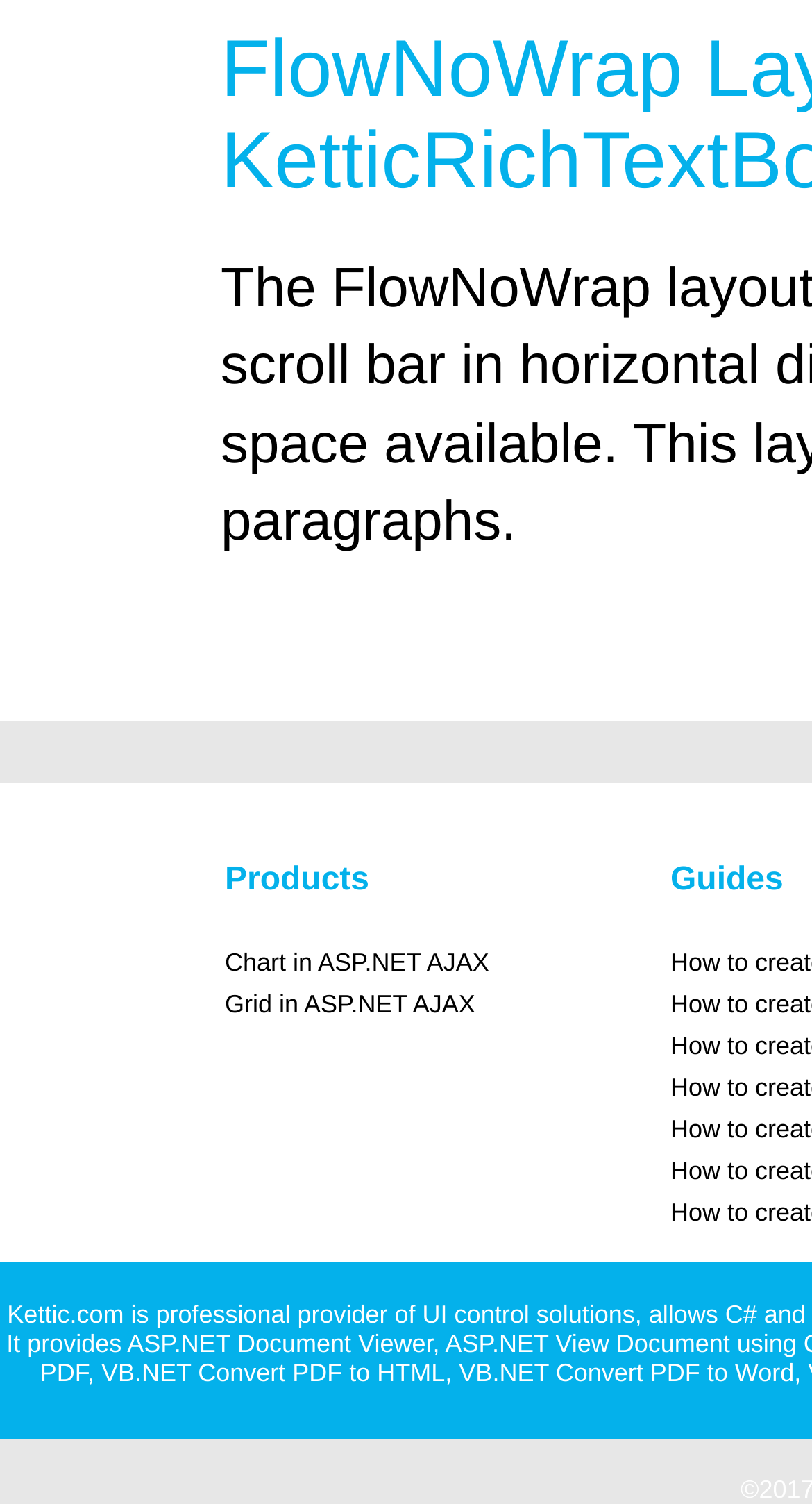Please provide the bounding box coordinate of the region that matches the element description: VB.NET Convert PDF to HTML. Coordinates should be in the format (top-left x, top-left y, bottom-right x, bottom-right y) and all values should be between 0 and 1.

[0.125, 0.903, 0.548, 0.922]